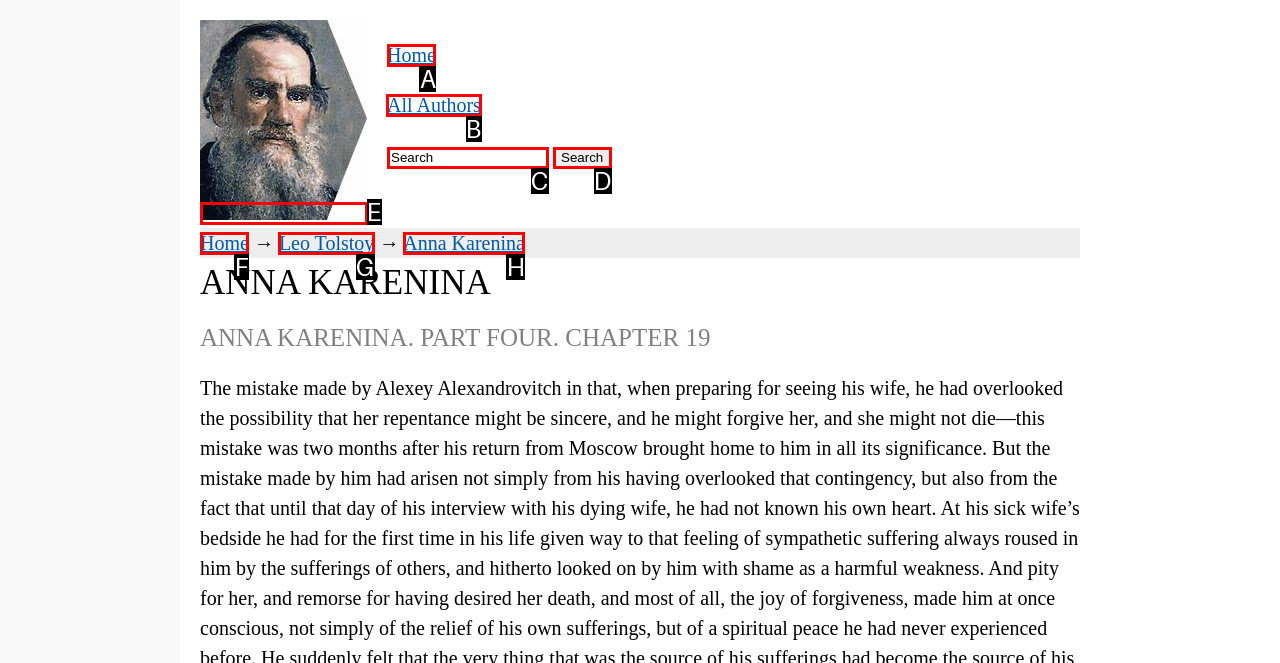Tell me which option I should click to complete the following task: Download finding aid Answer with the option's letter from the given choices directly.

None